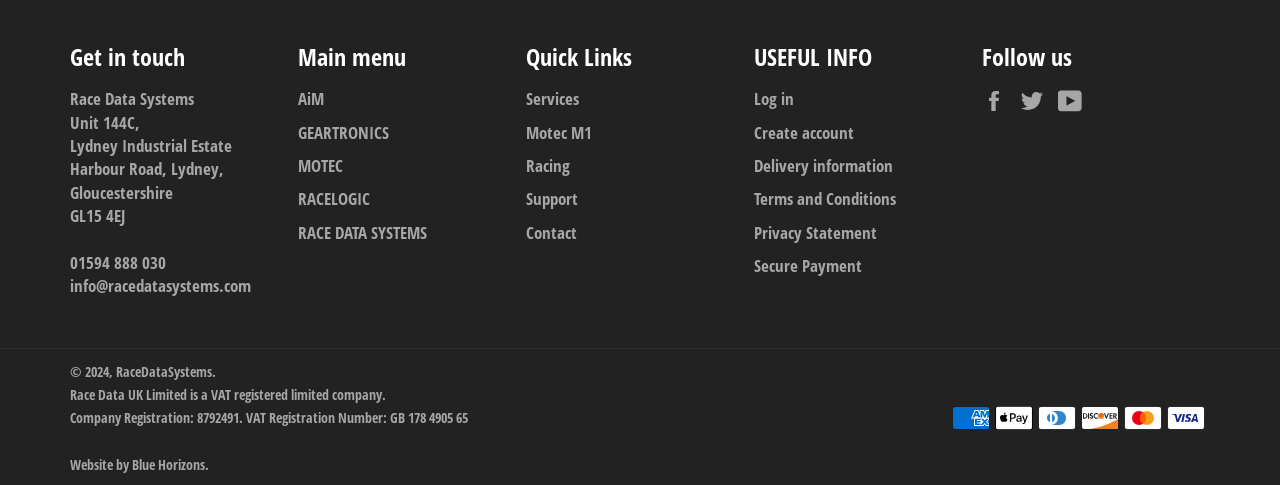Could you highlight the region that needs to be clicked to execute the instruction: "Click on AiM"?

[0.233, 0.18, 0.253, 0.227]